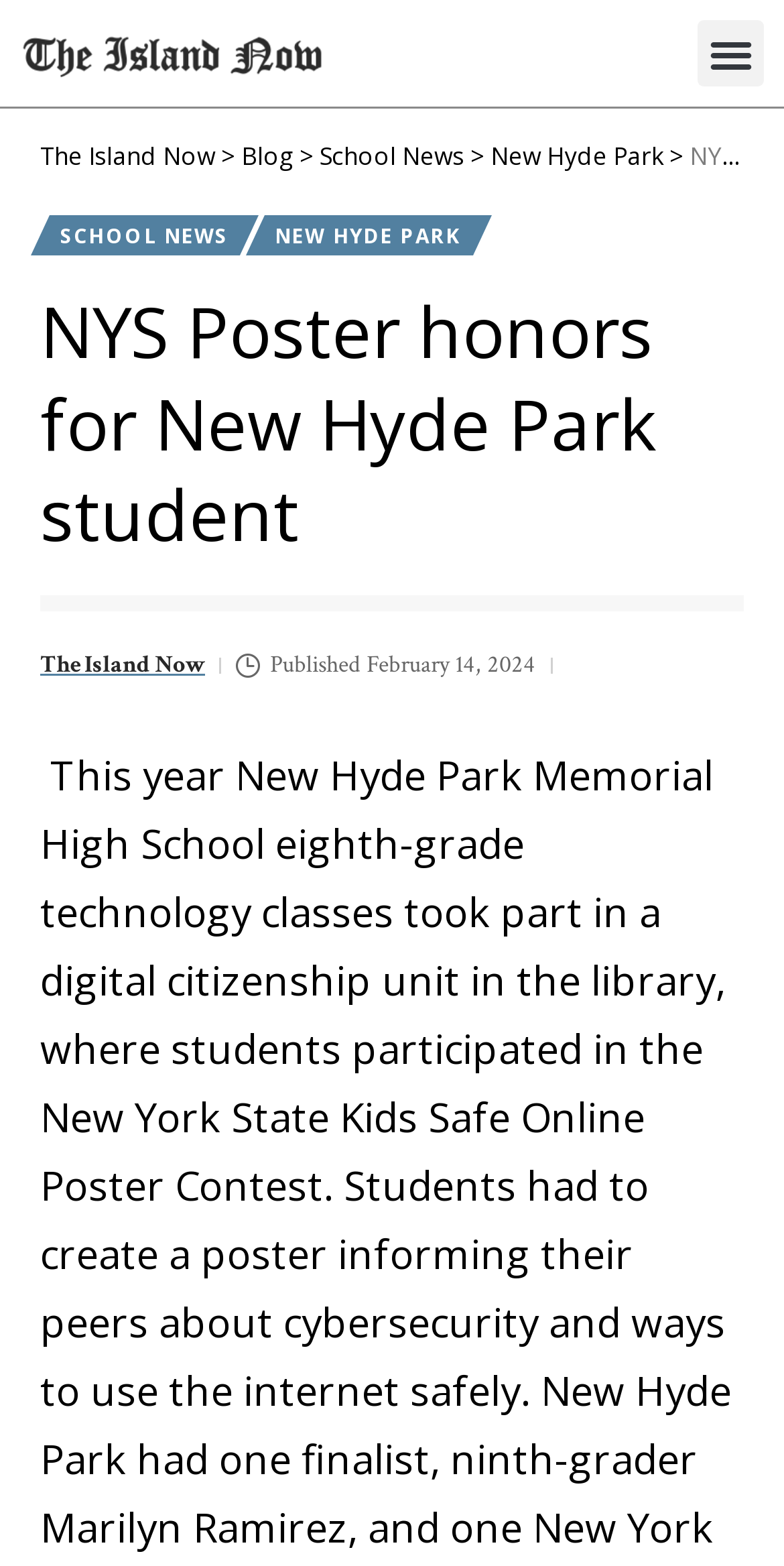Give a succinct answer to this question in a single word or phrase: 
How many links are present in the top navigation bar?

5